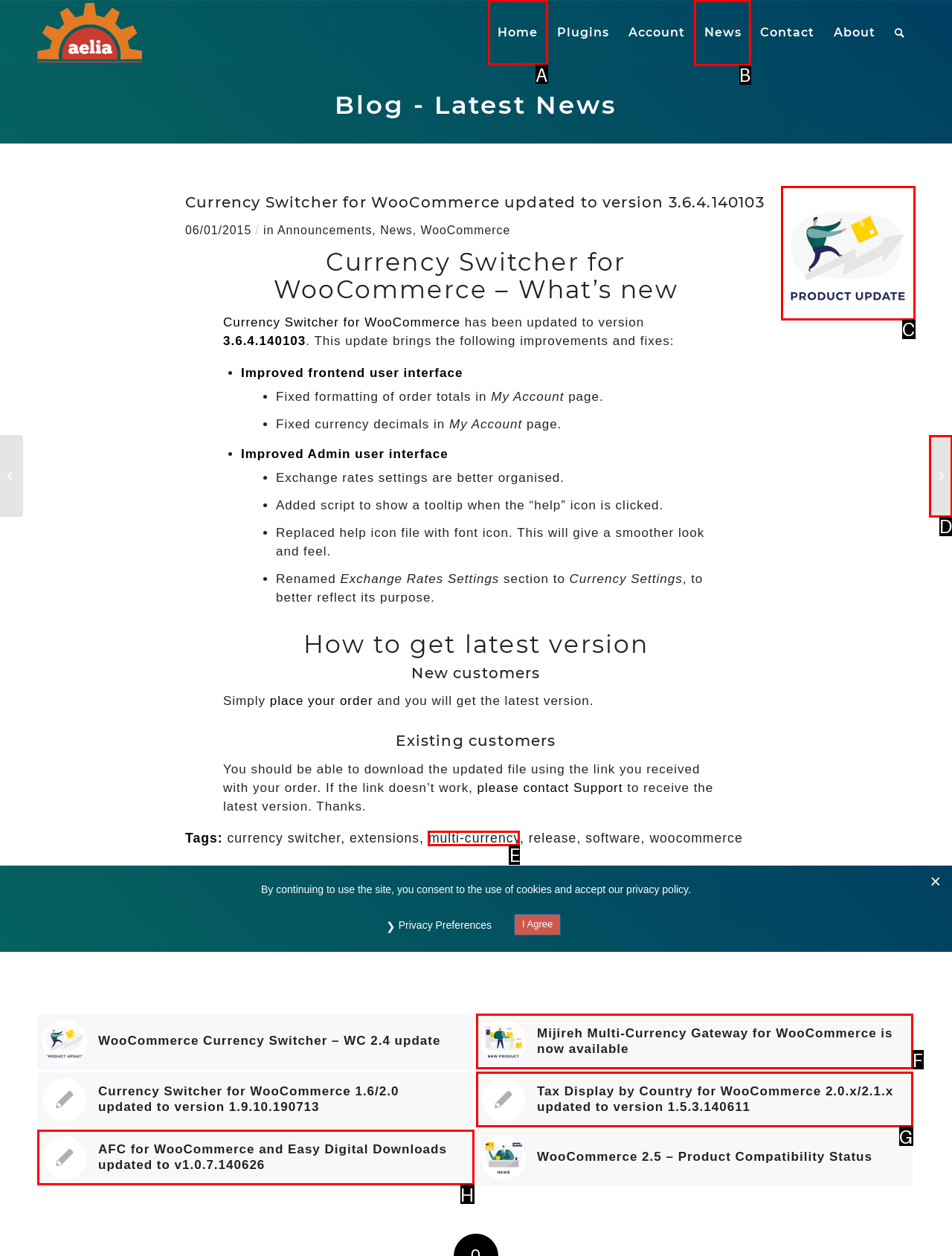Identify the correct HTML element to click for the task: Go to the Home page. Provide the letter of your choice.

A